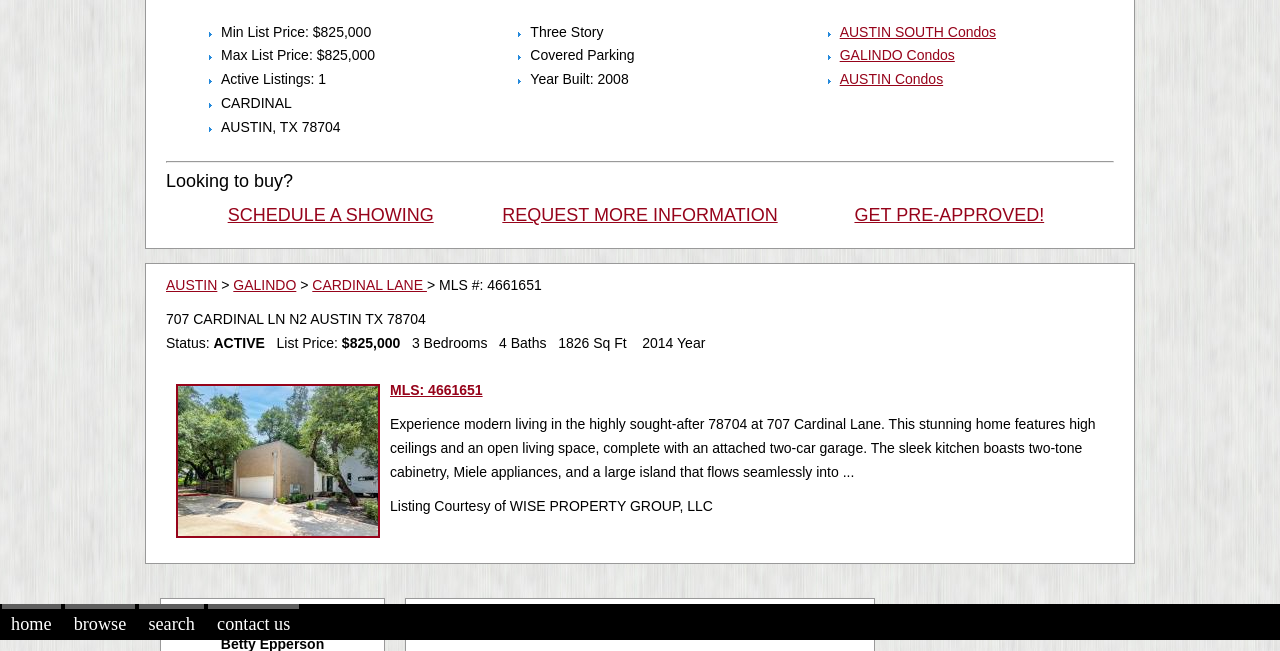From the element description AUSTIN SOUTH Condos, predict the bounding box coordinates of the UI element. The coordinates must be specified in the format (top-left x, top-left y, bottom-right x, bottom-right y) and should be within the 0 to 1 range.

[0.656, 0.036, 0.778, 0.061]